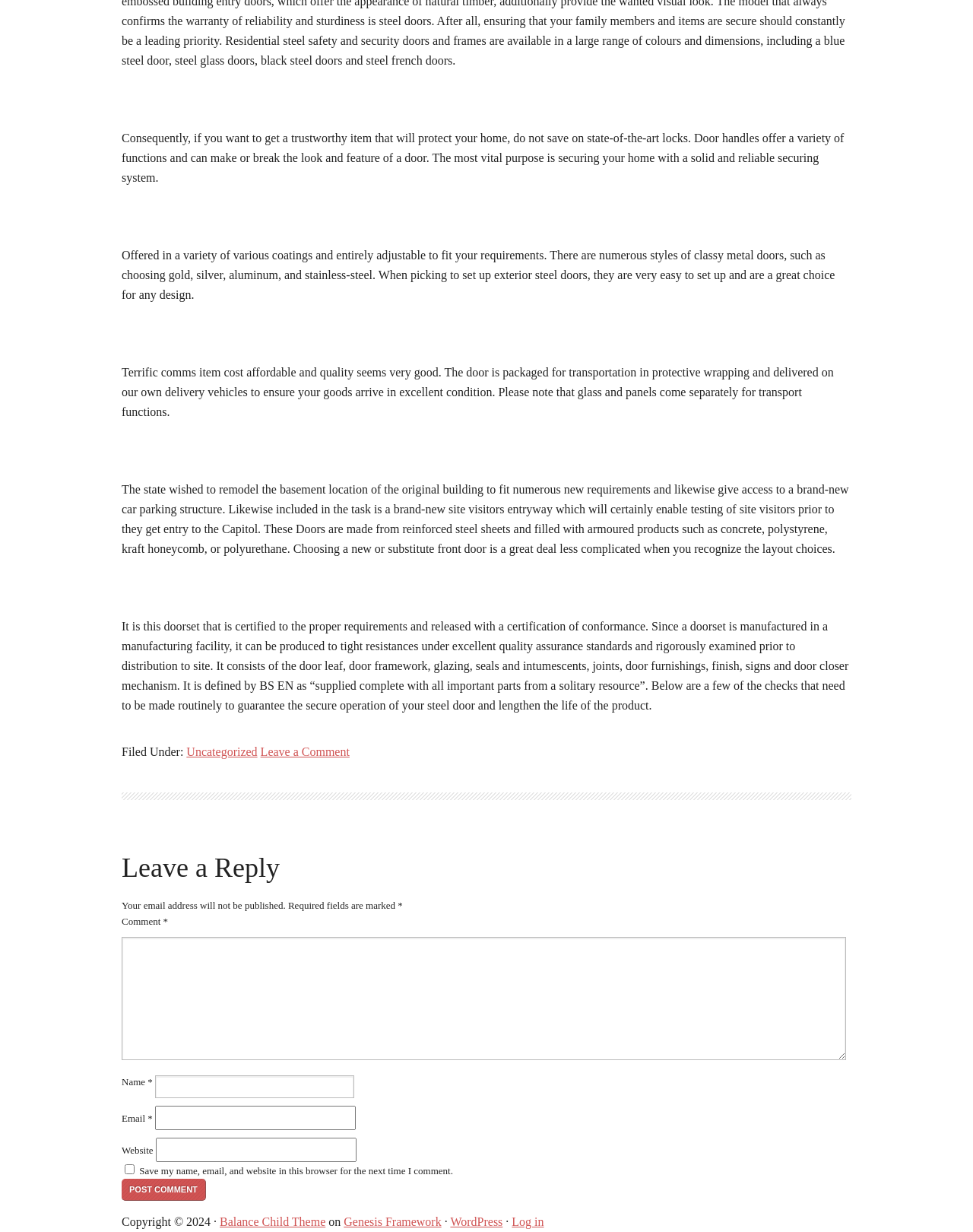How can I leave a comment on this webpage?
Provide a one-word or short-phrase answer based on the image.

Fill out the comment form